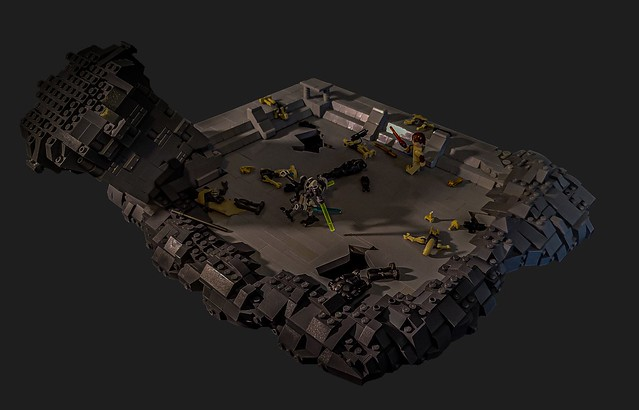What is the terrain like in the background?
Relying on the image, give a concise answer in one word or a brief phrase.

Jagged and rocky